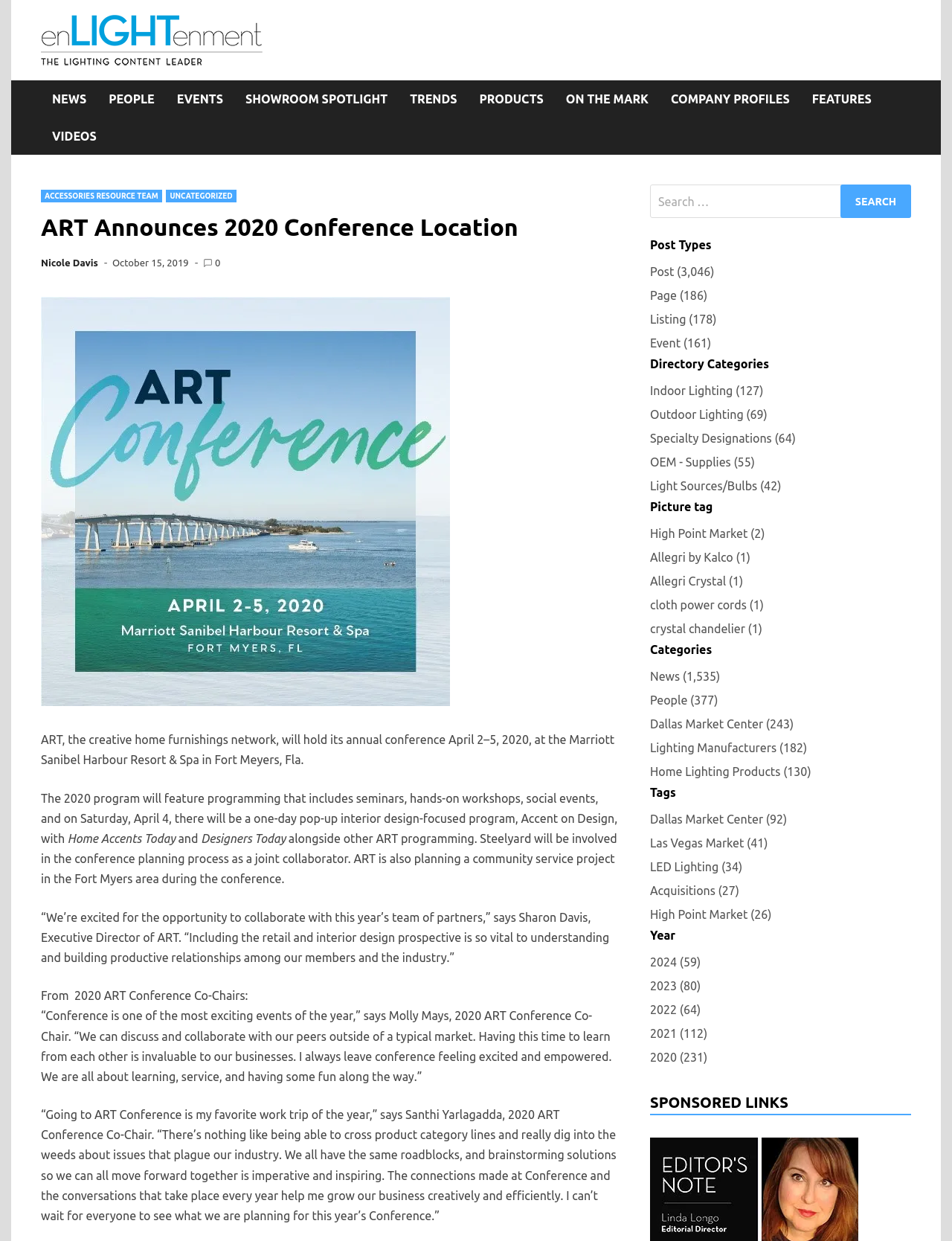Find the bounding box coordinates for the HTML element described in this sentence: "Light Sources/Bulbs (42)". Provide the coordinates as four float numbers between 0 and 1, in the format [left, top, right, bottom].

[0.683, 0.383, 0.821, 0.4]